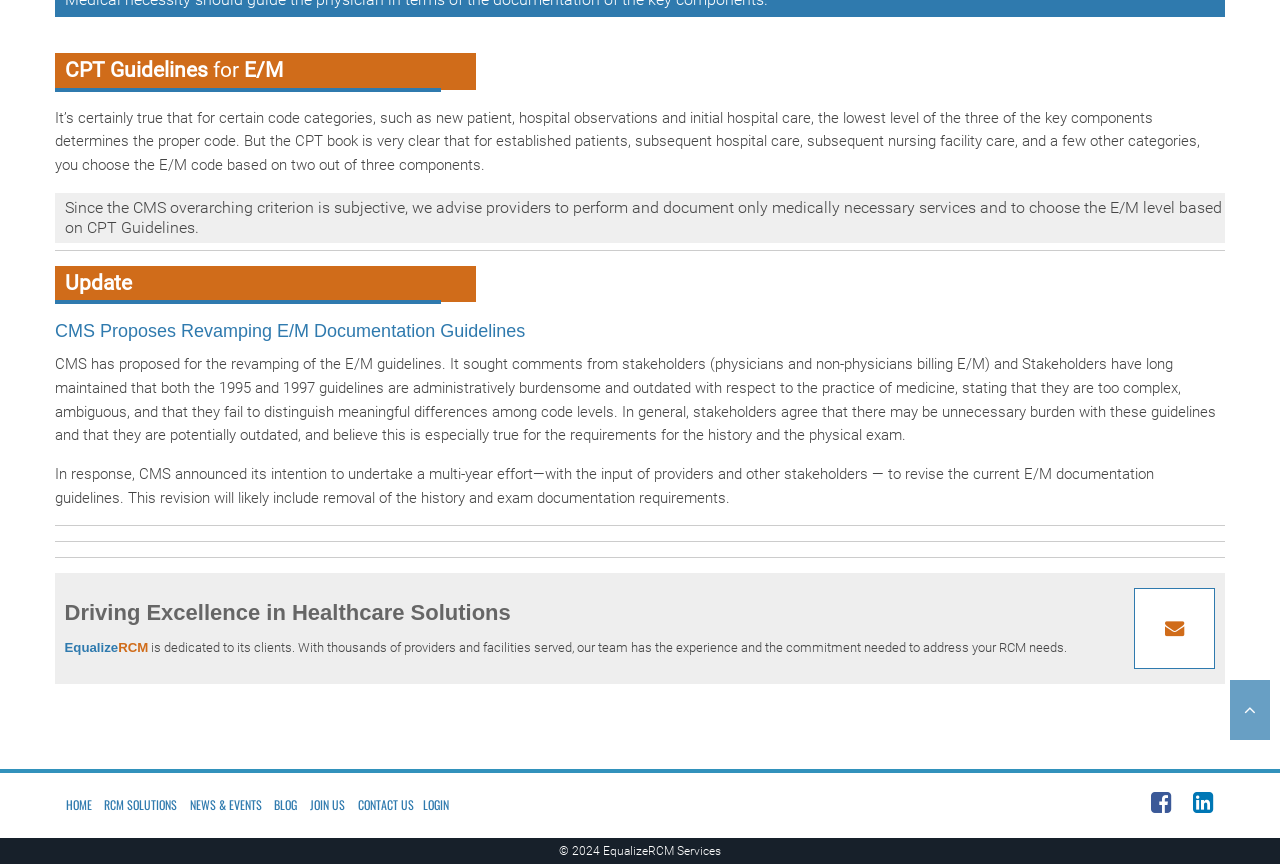From the element description title="Contact Us", predict the bounding box coordinates of the UI element. The coordinates must be specified in the format (top-left x, top-left y, bottom-right x, bottom-right y) and should be within the 0 to 1 range.

[0.873, 0.681, 0.949, 0.775]